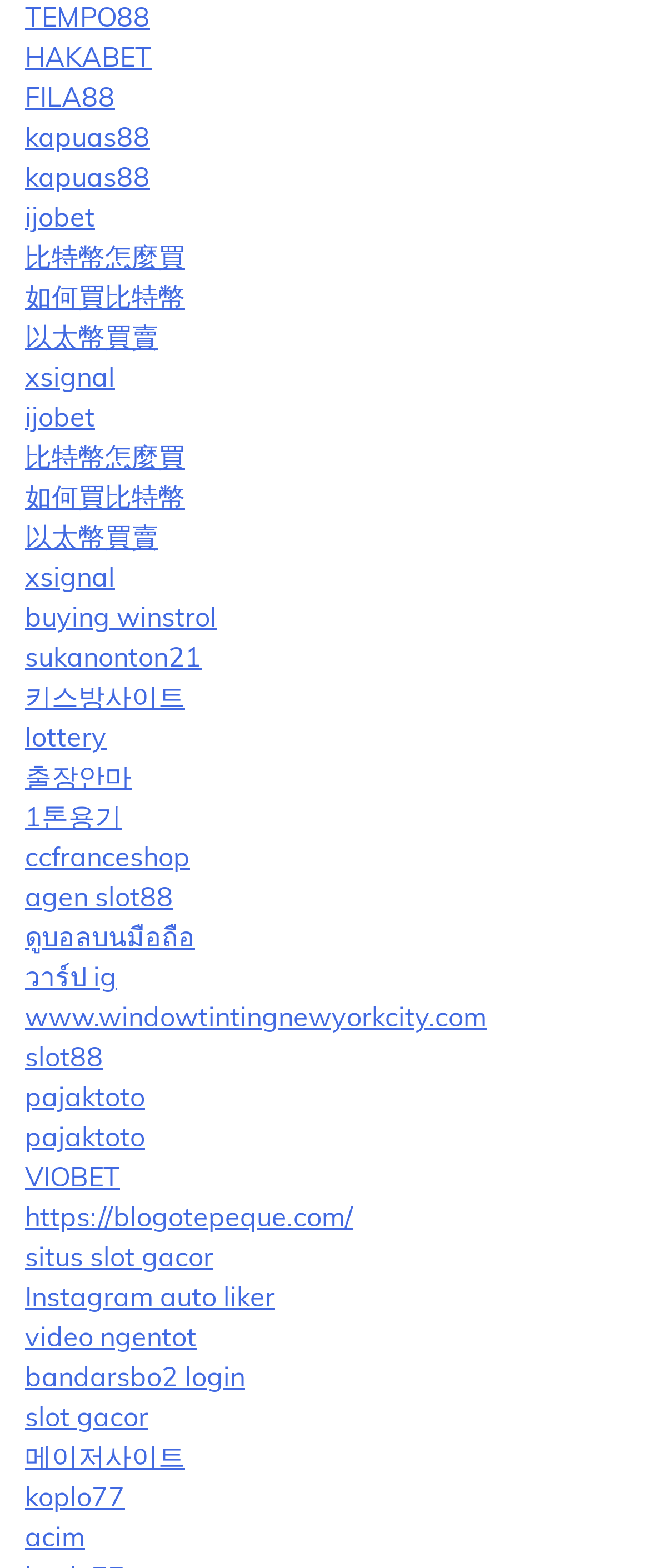Identify the bounding box coordinates of the region that should be clicked to execute the following instruction: "Go to xsignal website".

[0.038, 0.23, 0.177, 0.251]